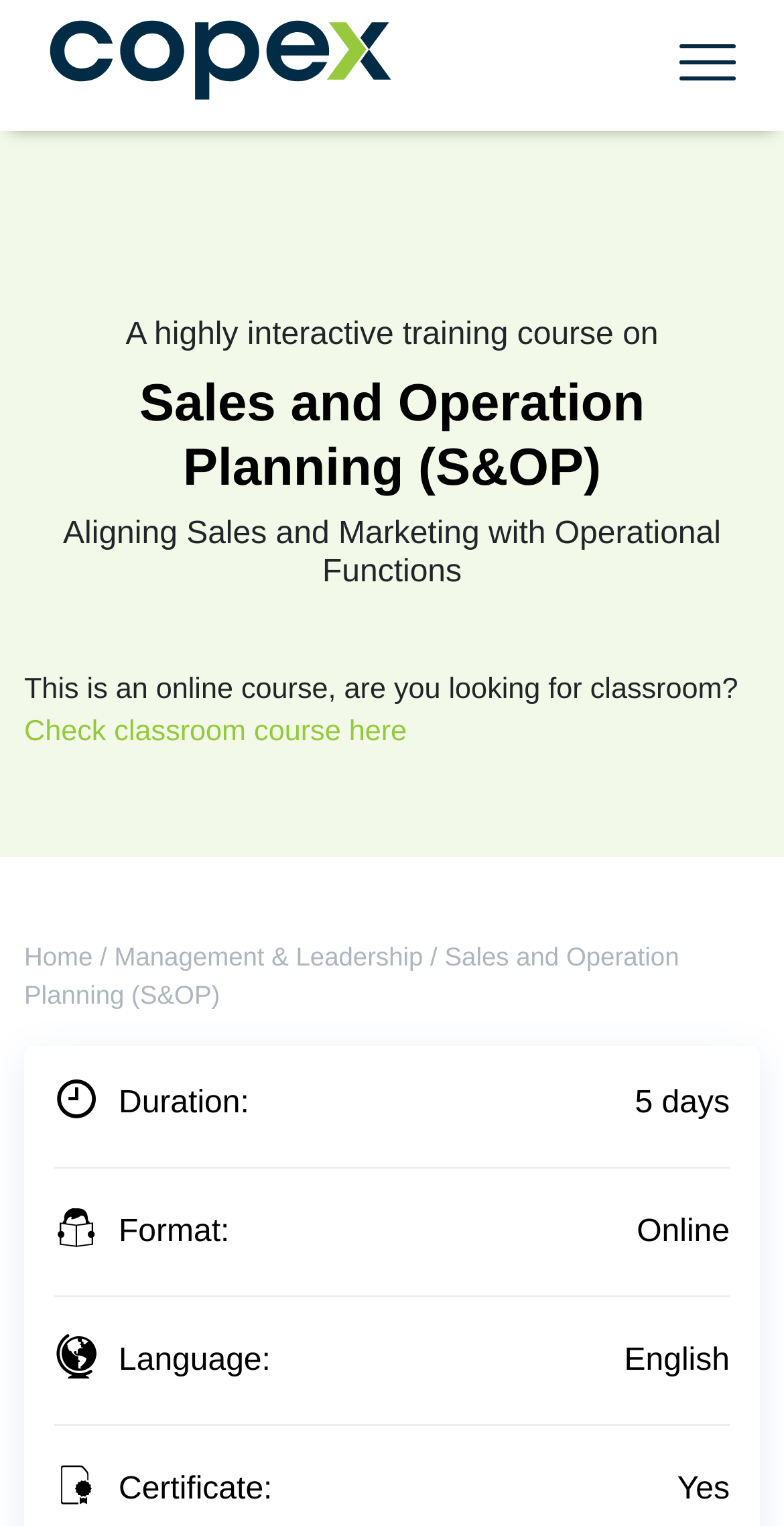What language is the course offered in?
Respond to the question with a well-detailed and thorough answer.

The language of the course is mentioned in the webpage as 'English', which is located below the course format and duration.